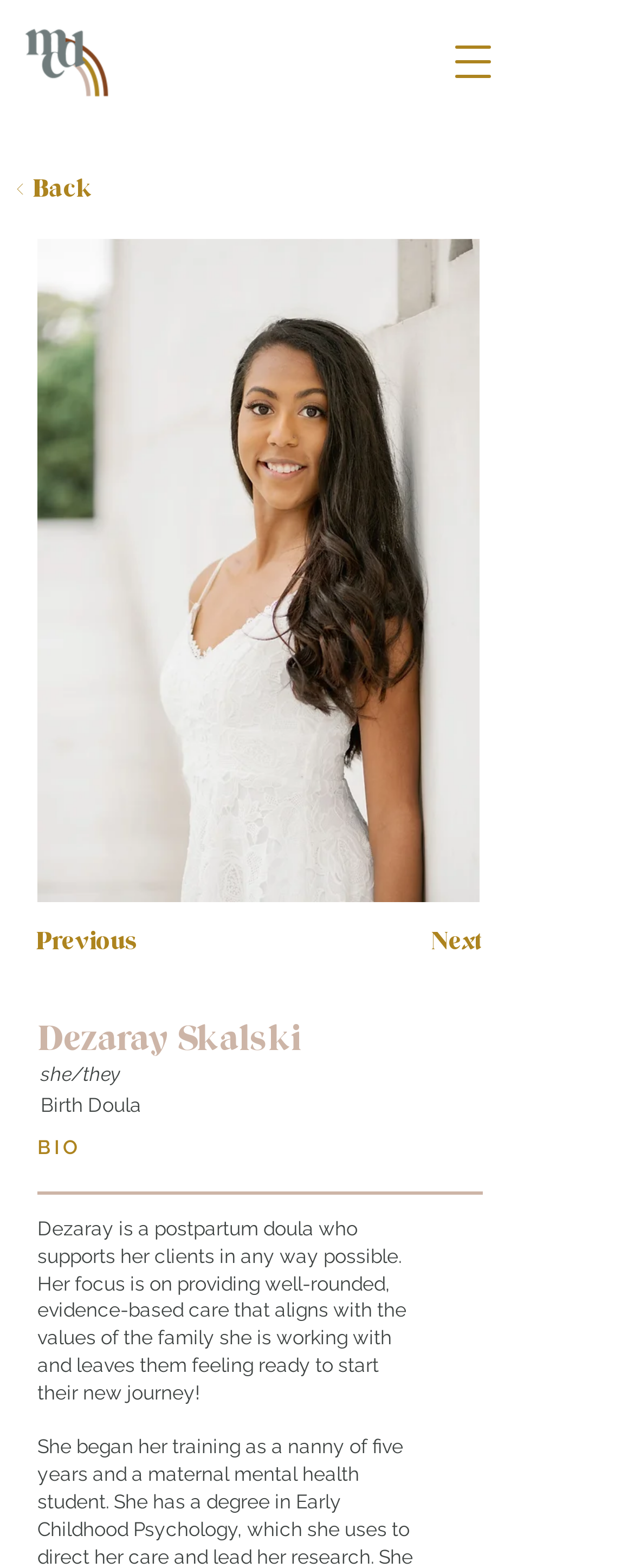Please give a succinct answer using a single word or phrase:
How many buttons are there in the navigation menu?

3